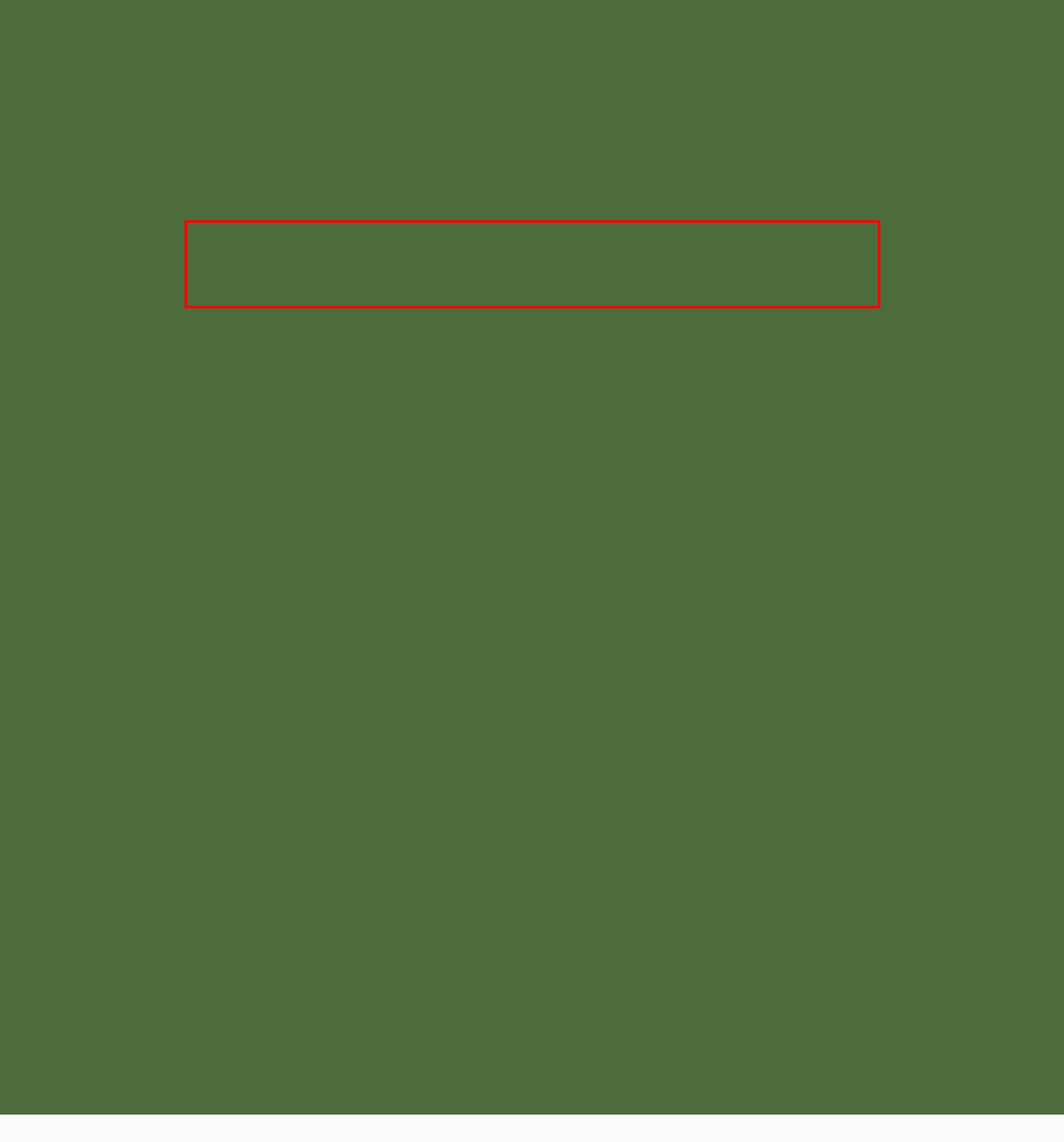Given the screenshot of the webpage, identify the red bounding box, and recognize the text content inside that red bounding box.

"excellent worker graham was very professional and helpful ,done full days work no long tea or lunch breaks .very satisfied with work carried out .am having him back to do more work . must also mention tom who was with him worked very good as a pair"